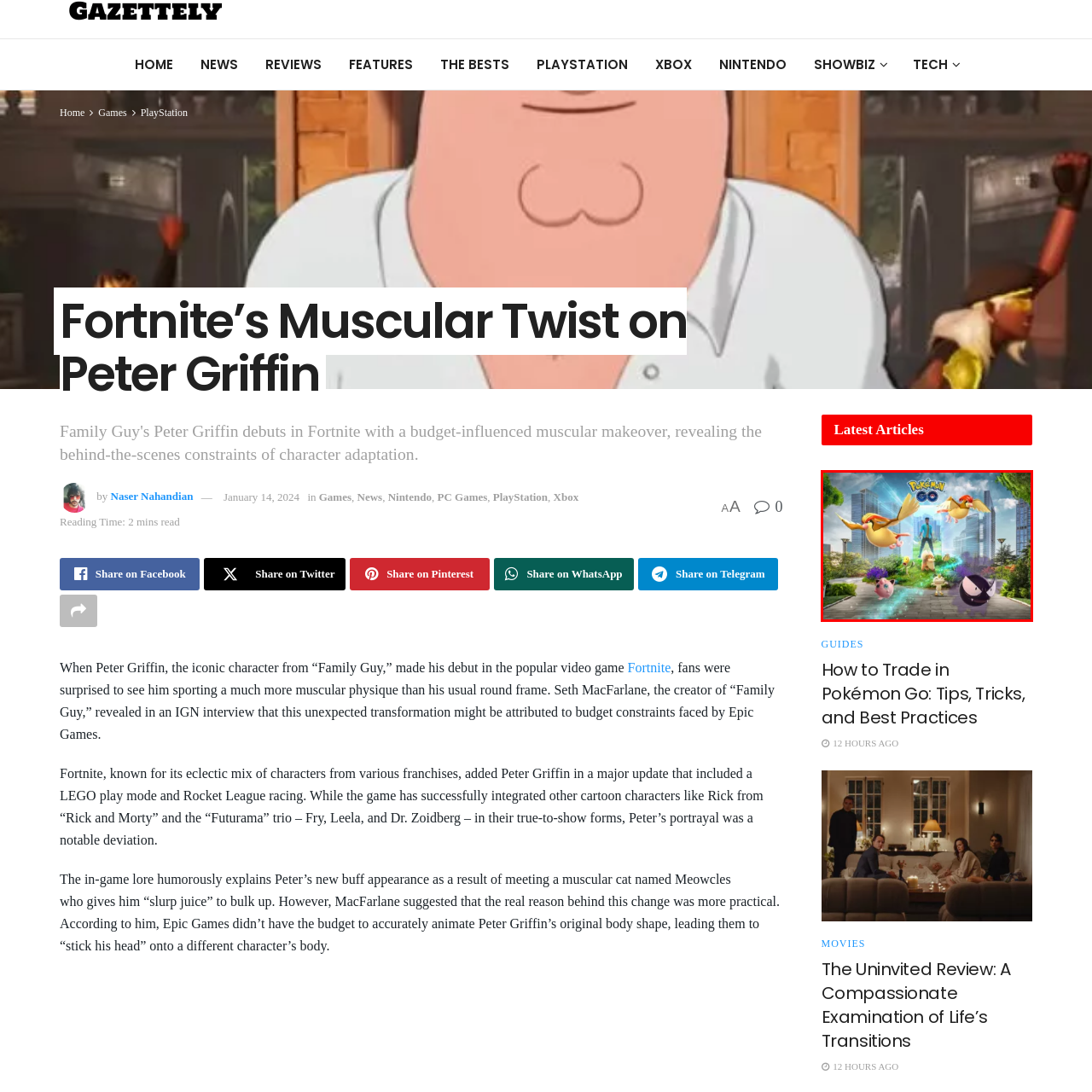How many Pokémon are prominent in the foreground? Focus on the image highlighted by the red bounding box and respond with a single word or a brief phrase.

Three